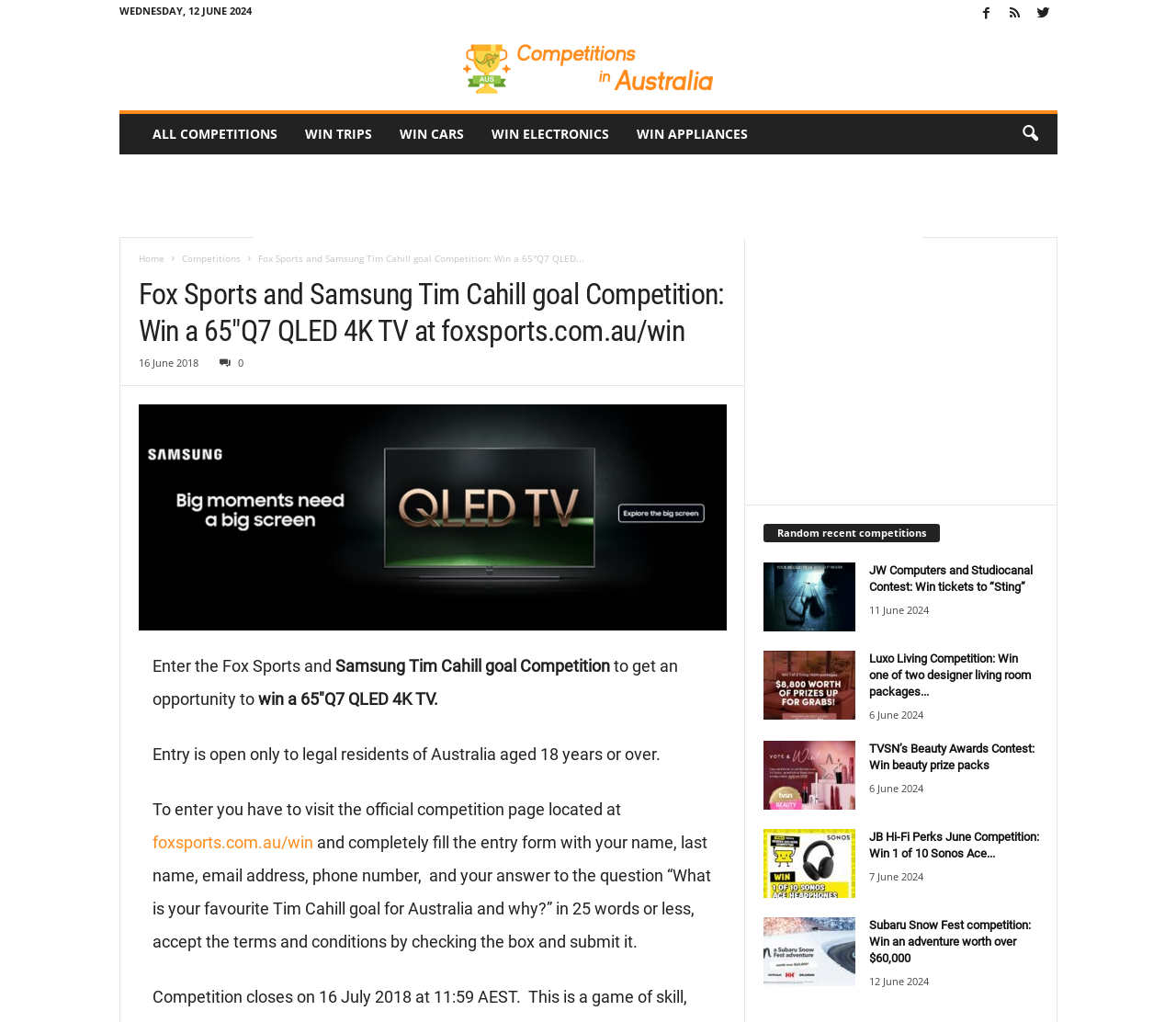Can you specify the bounding box coordinates of the area that needs to be clicked to fulfill the following instruction: "Visit the official competition page"?

[0.129, 0.815, 0.266, 0.834]